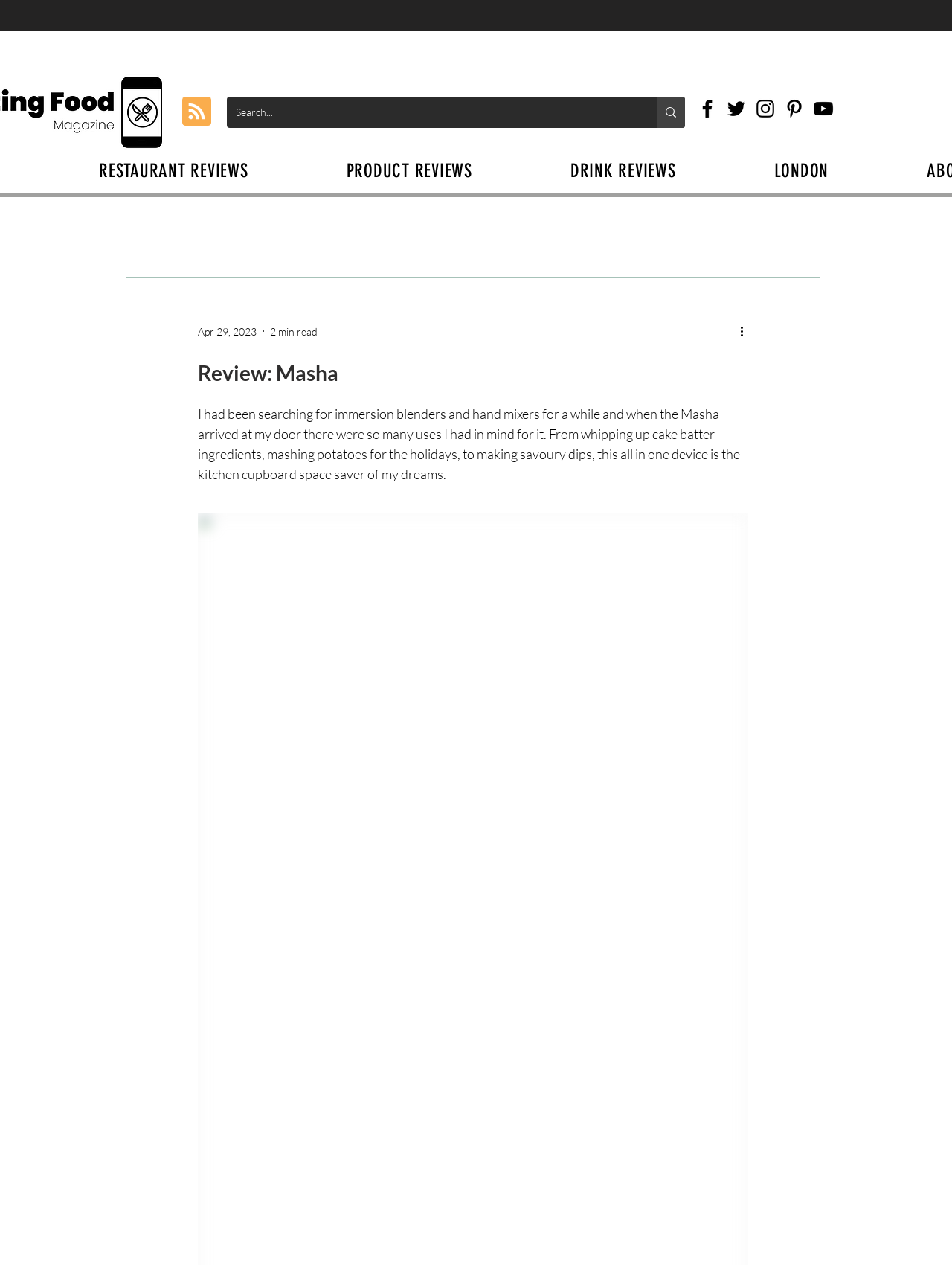From the details in the image, provide a thorough response to the question: How many social media icons are displayed?

The social media icons are displayed in the 'Social Bar' section of the webpage. There are five icons in total, representing Facebook, Twitter, Instagram, Pinterest, and YouTube.